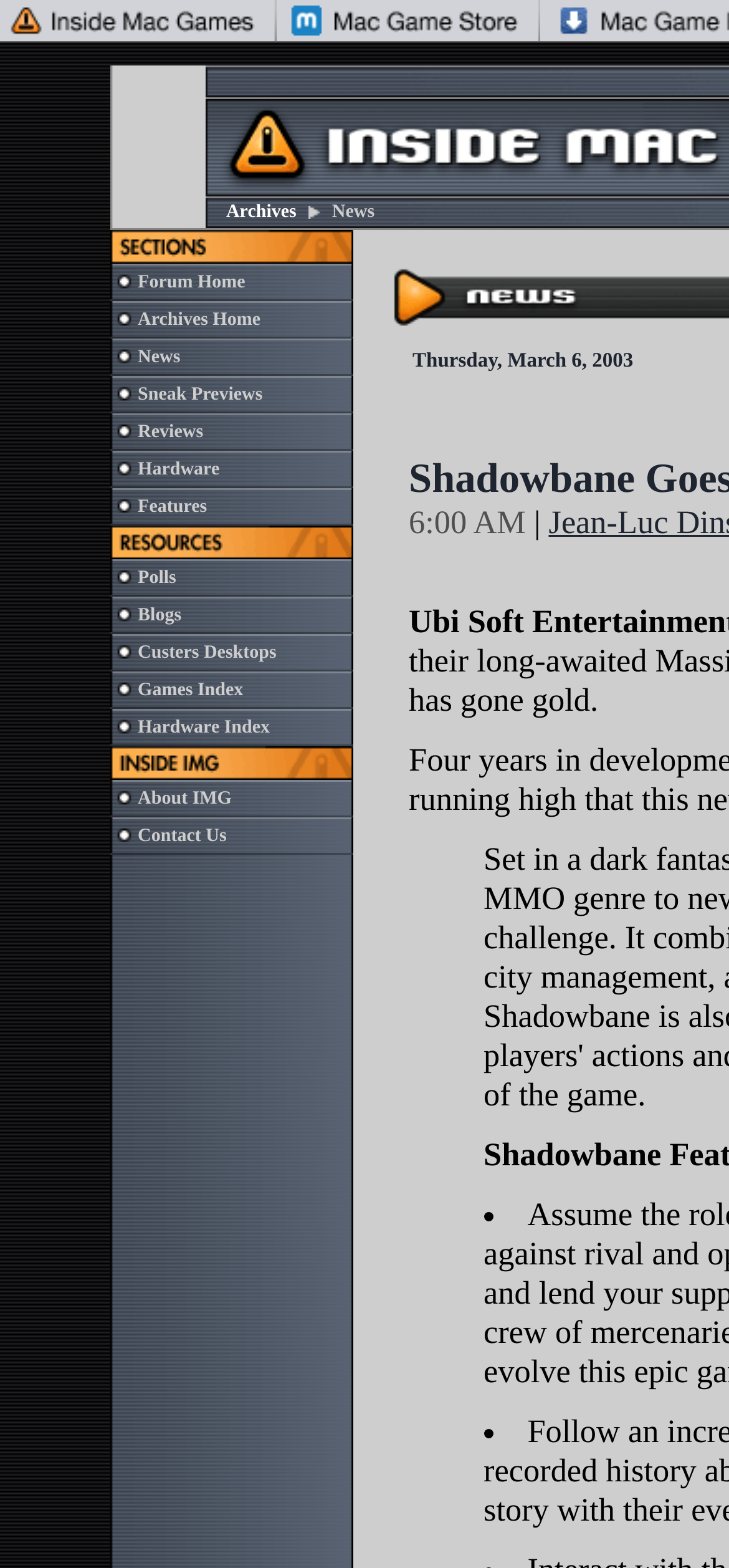Determine the bounding box coordinates of the clickable element to complete this instruction: "Explore Sneak Previews". Provide the coordinates in the format of four float numbers between 0 and 1, [left, top, right, bottom].

[0.189, 0.245, 0.36, 0.258]